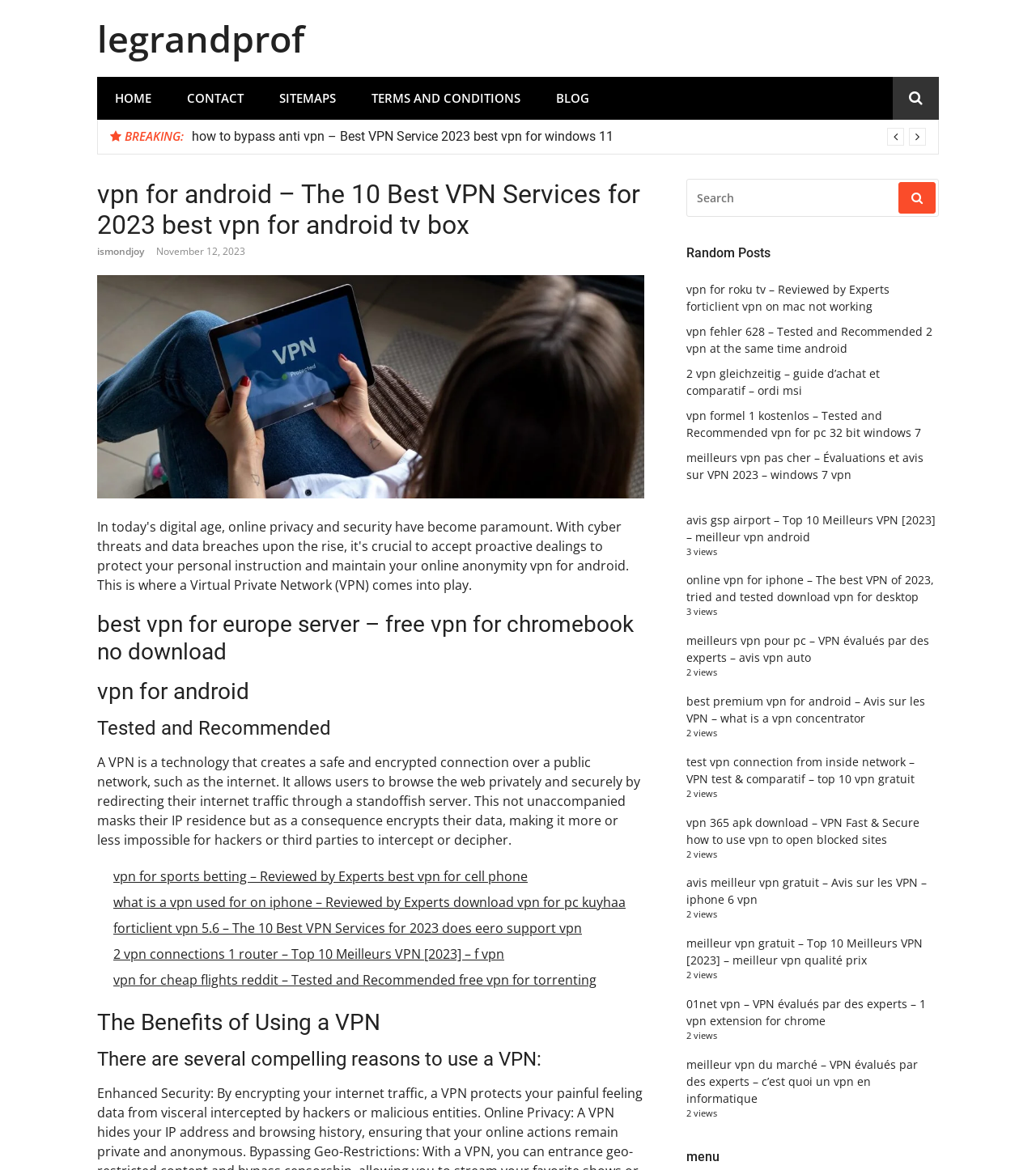Please analyze the image and give a detailed answer to the question:
How many links are there in the 'Random Posts' section?

I counted the links in the 'Random Posts' section and found 12 links with different VPN-related topics.